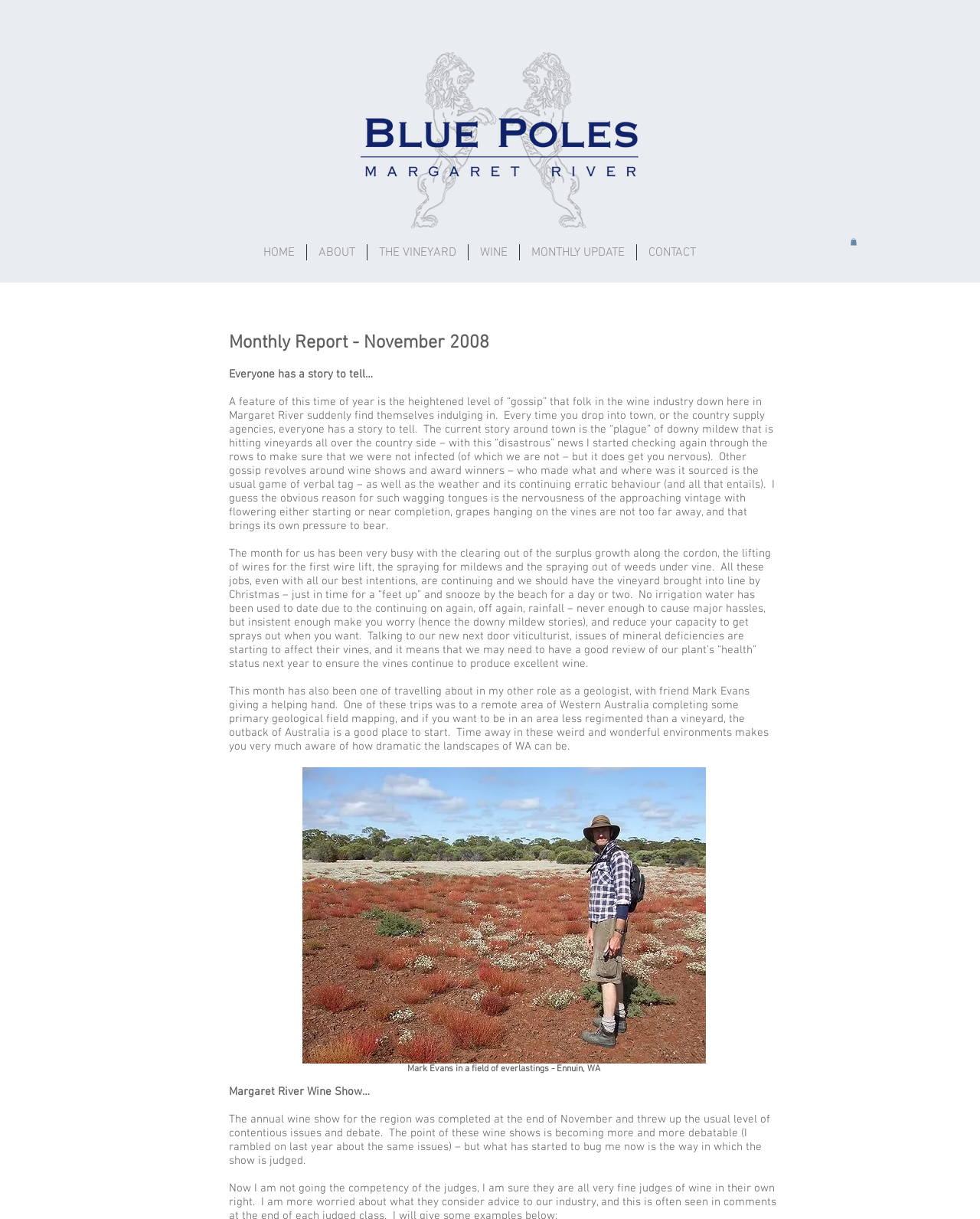Find the bounding box of the UI element described as follows: "MONTHLY UPDATE".

[0.53, 0.2, 0.649, 0.213]